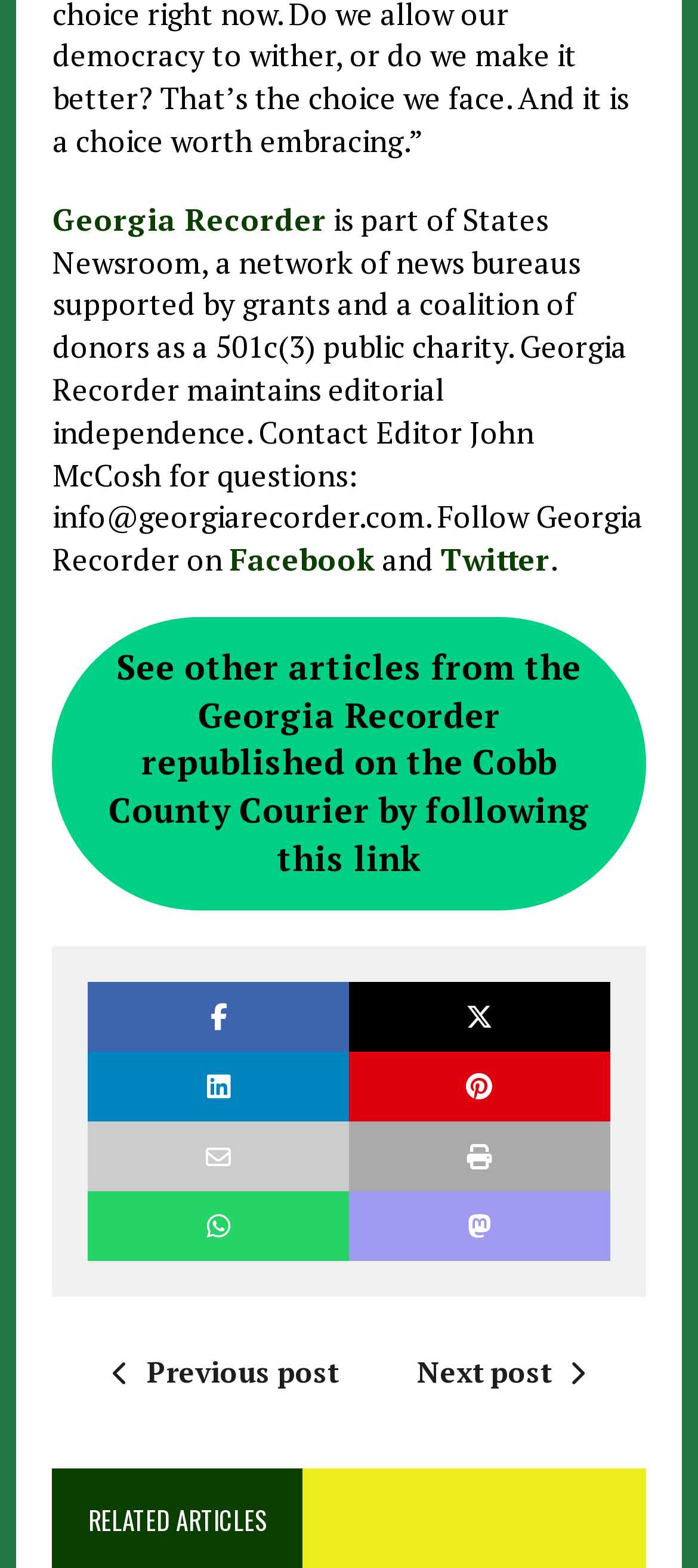Locate the bounding box coordinates of the area to click to fulfill this instruction: "Go to next post". The bounding box should be presented as four float numbers between 0 and 1, in the order [left, top, right, bottom].

[0.597, 0.863, 0.864, 0.888]